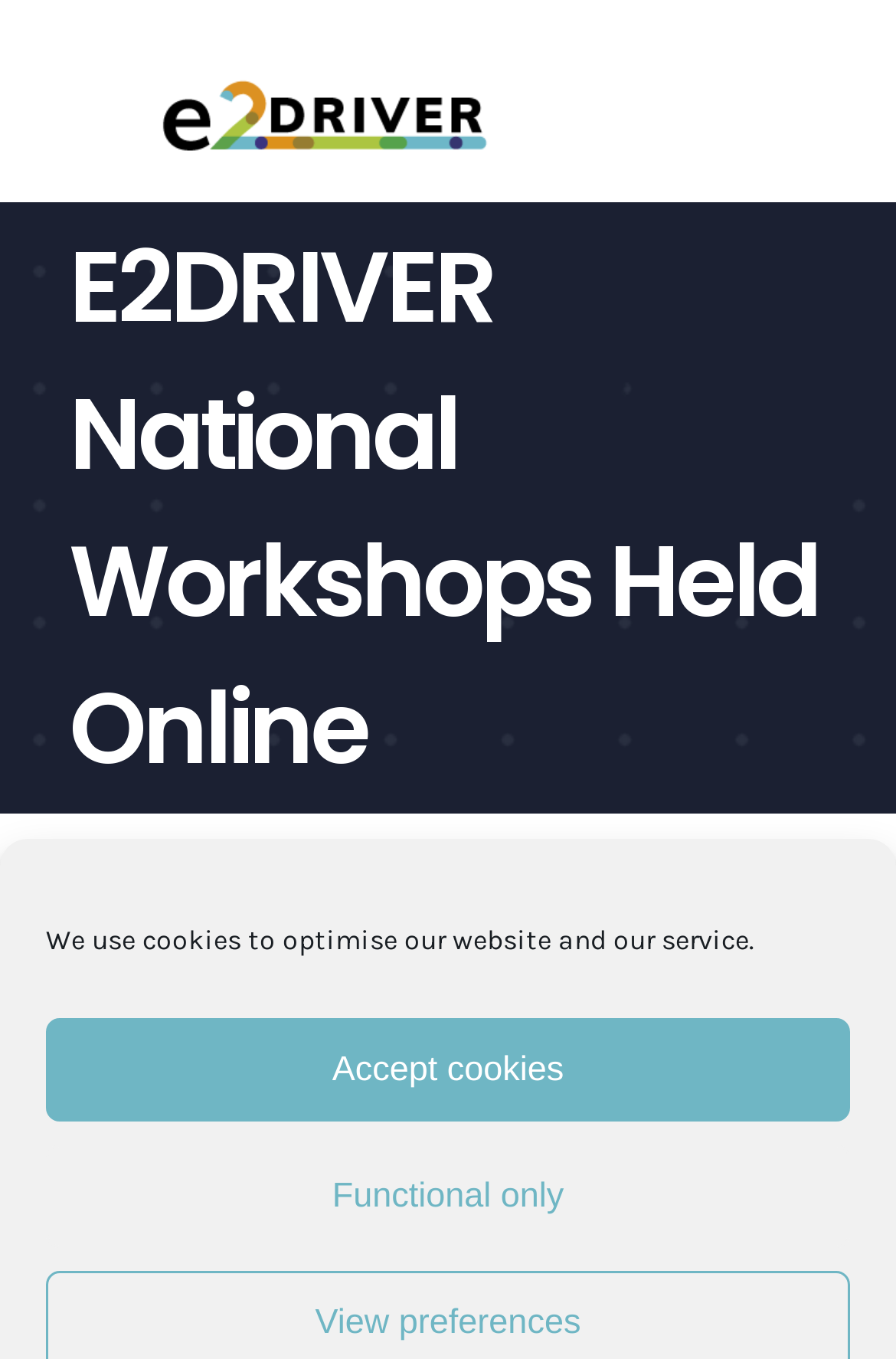What is the topic of the latest article? Examine the screenshot and reply using just one word or a brief phrase.

E2DRIVER National Workshops Held Online